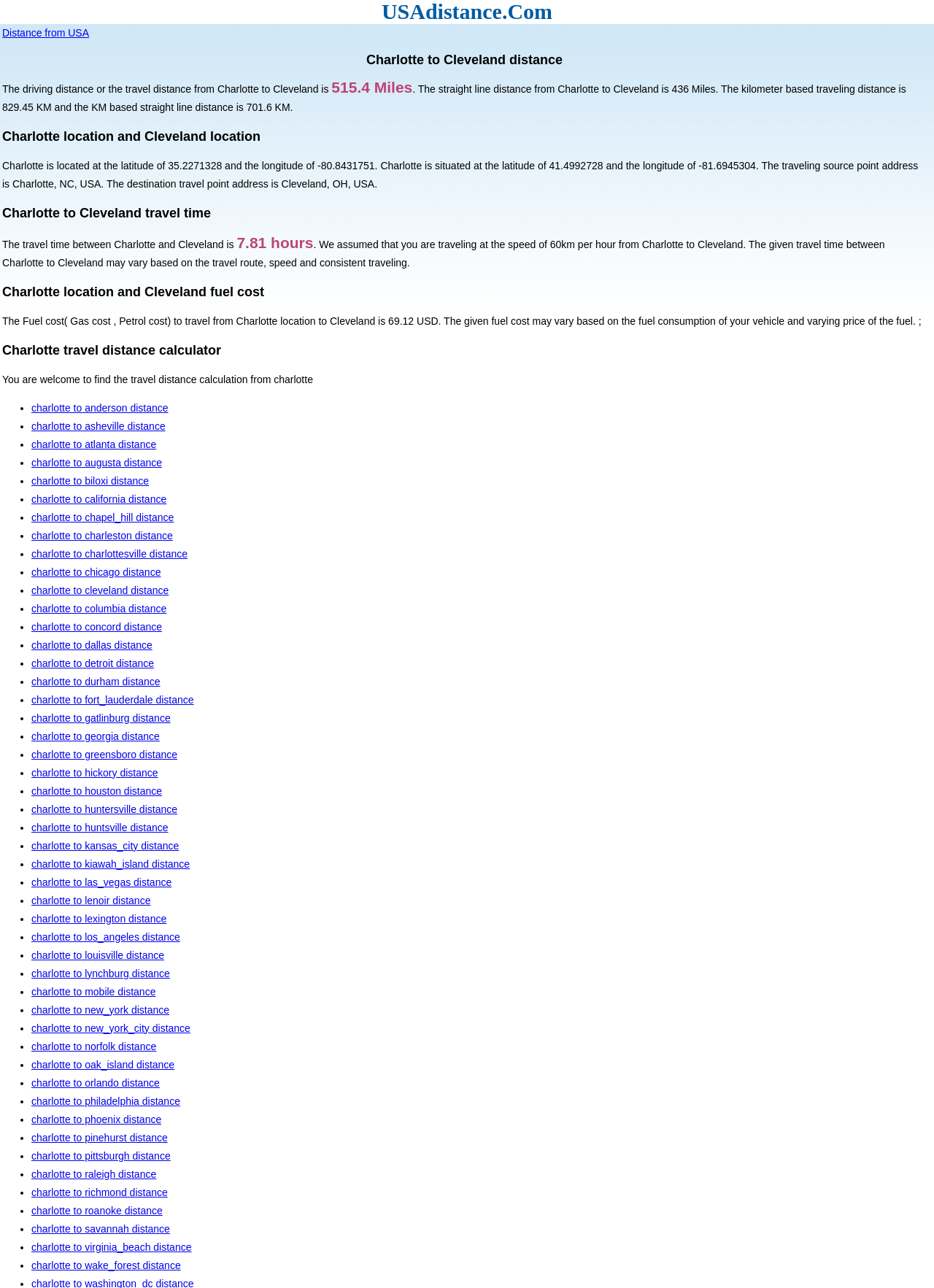Locate the bounding box coordinates of the element to click to perform the following action: 'Click on 'Distance from USA''. The coordinates should be given as four float values between 0 and 1, in the form of [left, top, right, bottom].

[0.002, 0.021, 0.095, 0.03]